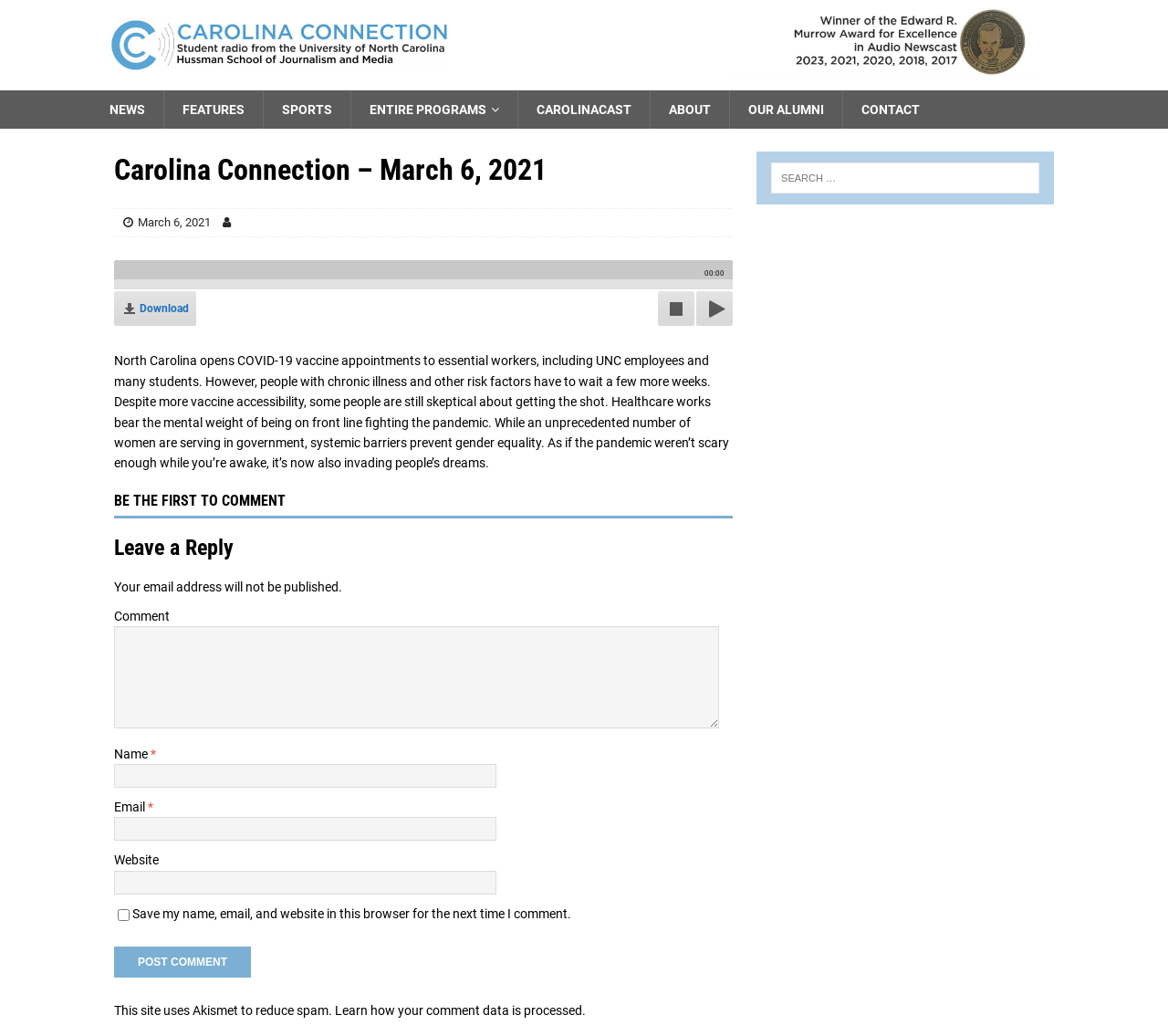Using the element description parent_node: Name * name="author", predict the bounding box coordinates for the UI element. Provide the coordinates in (top-left x, top-left y, bottom-right x, bottom-right y) format with values ranging from 0 to 1.

[0.098, 0.737, 0.425, 0.76]